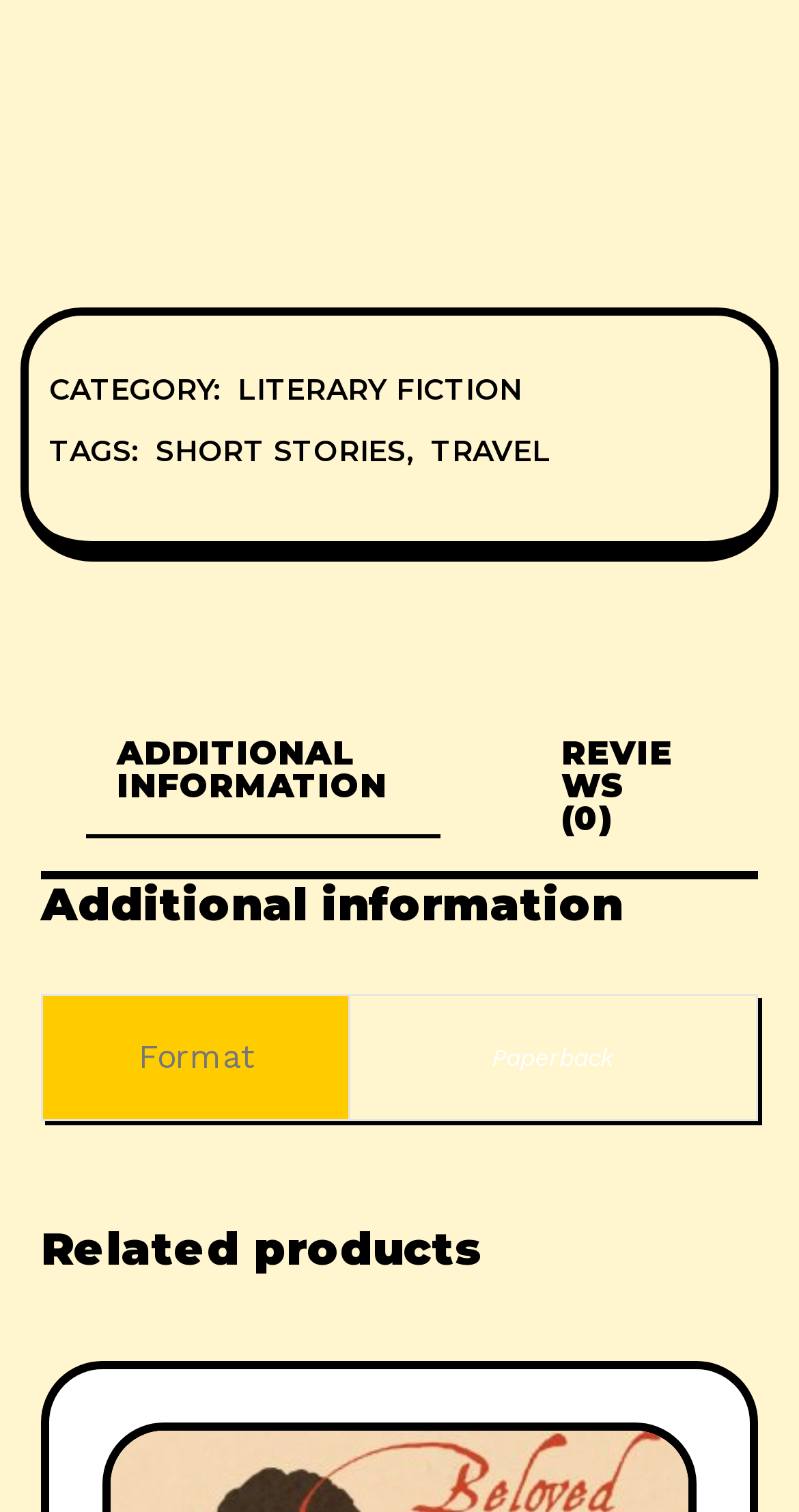Using the information in the image, give a comprehensive answer to the question: 
How many tags are there?

There are three tags listed on the webpage, which are 'SHORT STORIES', 'TRAVEL', and 'LITERARY FICTION'. These tags are separated by commas and are located near the top of the webpage.